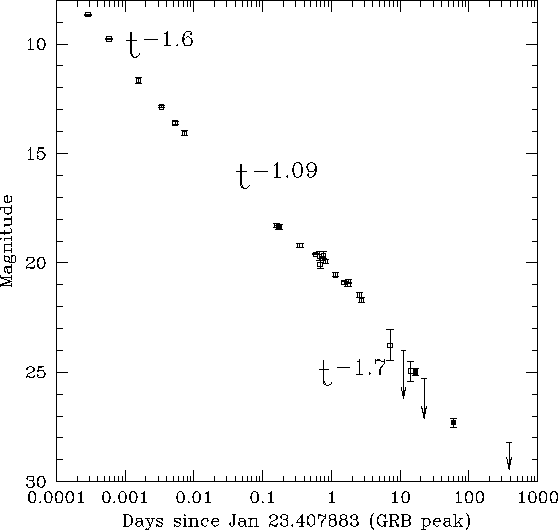Provide a one-word or short-phrase answer to the question:
What is the y-axis indicating in the graph?

magnitude of the light